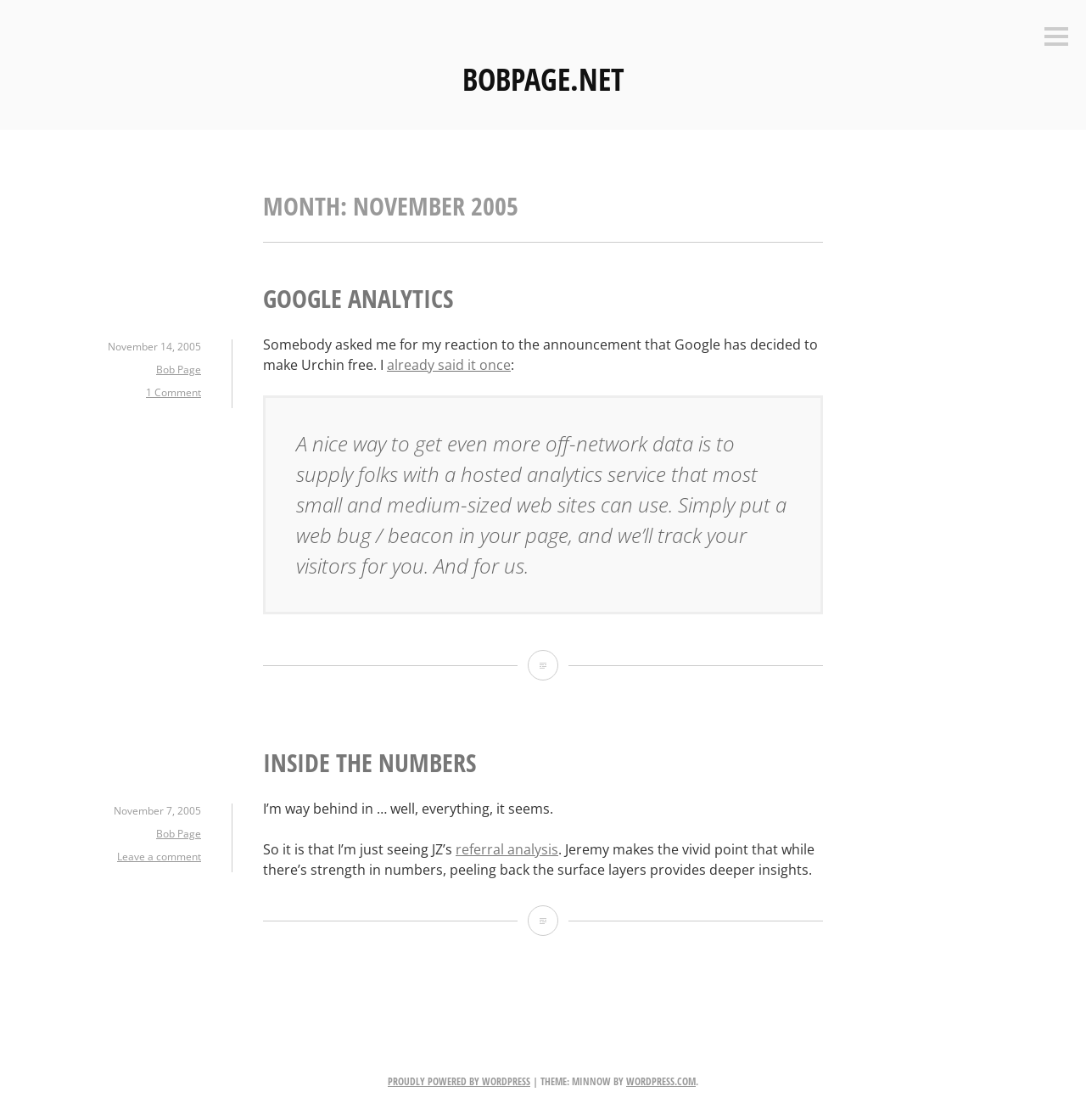What is the topic of the first article?
Please provide a full and detailed response to the question.

I looked at the heading of the first article, which says 'GOOGLE ANALYTICS', and also the content of the article, which discusses Google's decision to make Urchin free.